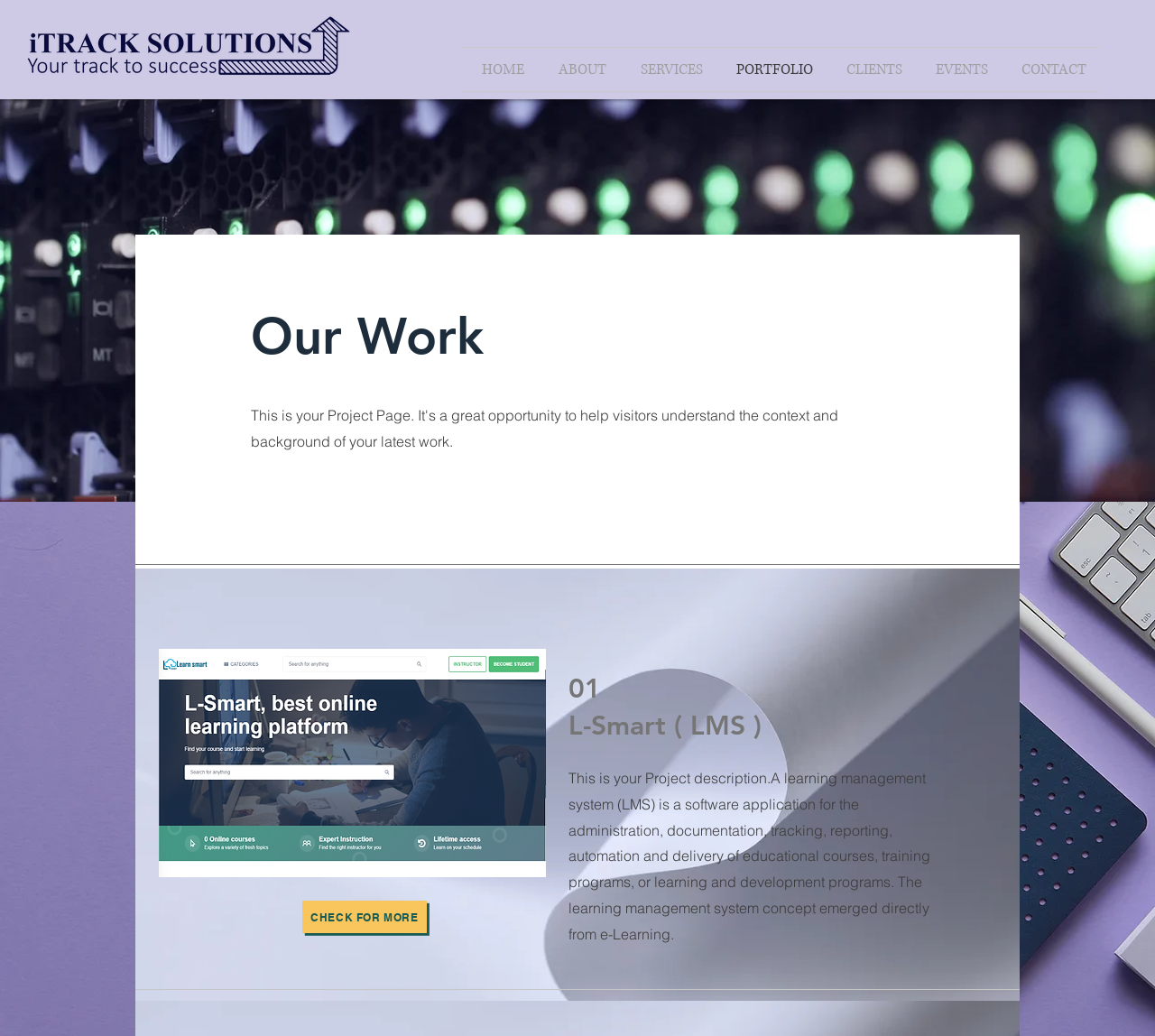What is the filename of the image below the 'Our Work' heading?
Please describe in detail the information shown in the image to answer the question.

The image element with coordinates [0.117, 0.549, 0.883, 0.966] has a description 'Wave', which suggests that the filename of the image is 'Wave'.